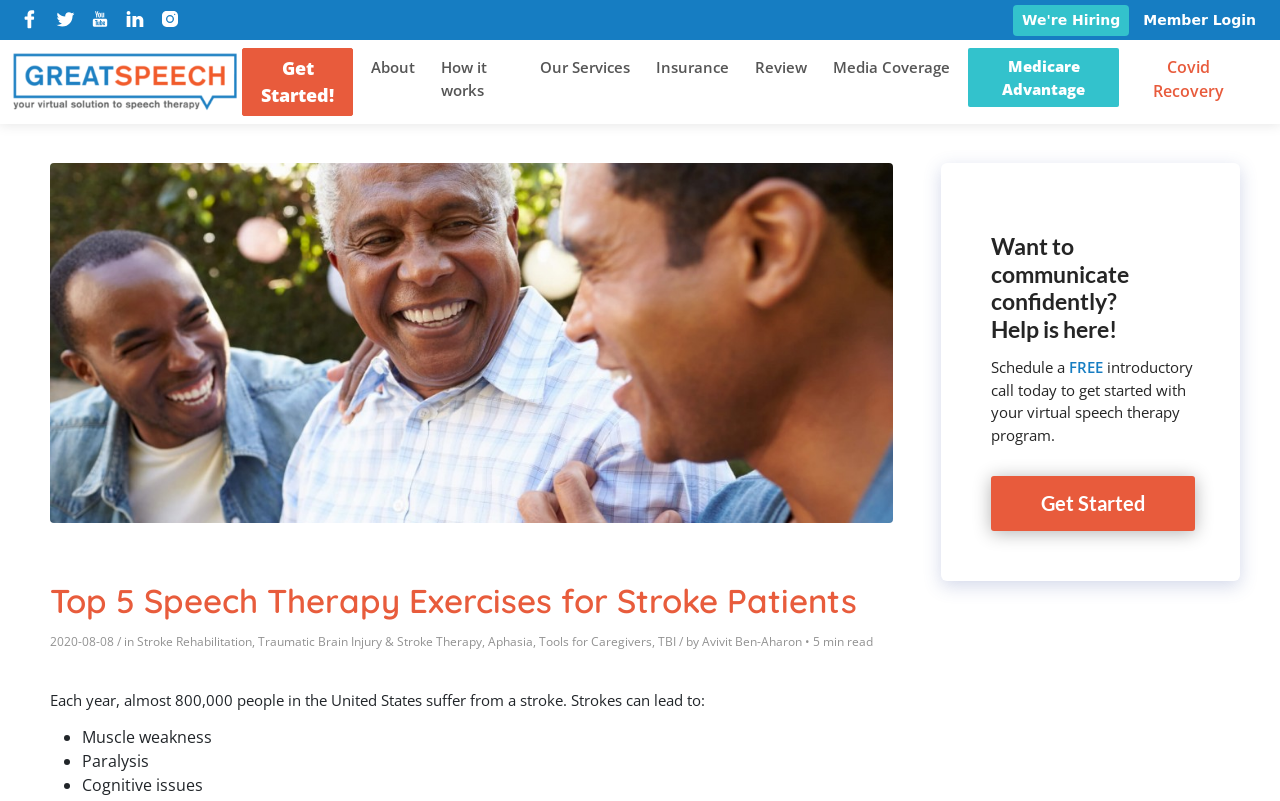Given the description "Get Started!", provide the bounding box coordinates of the corresponding UI element.

[0.189, 0.06, 0.276, 0.145]